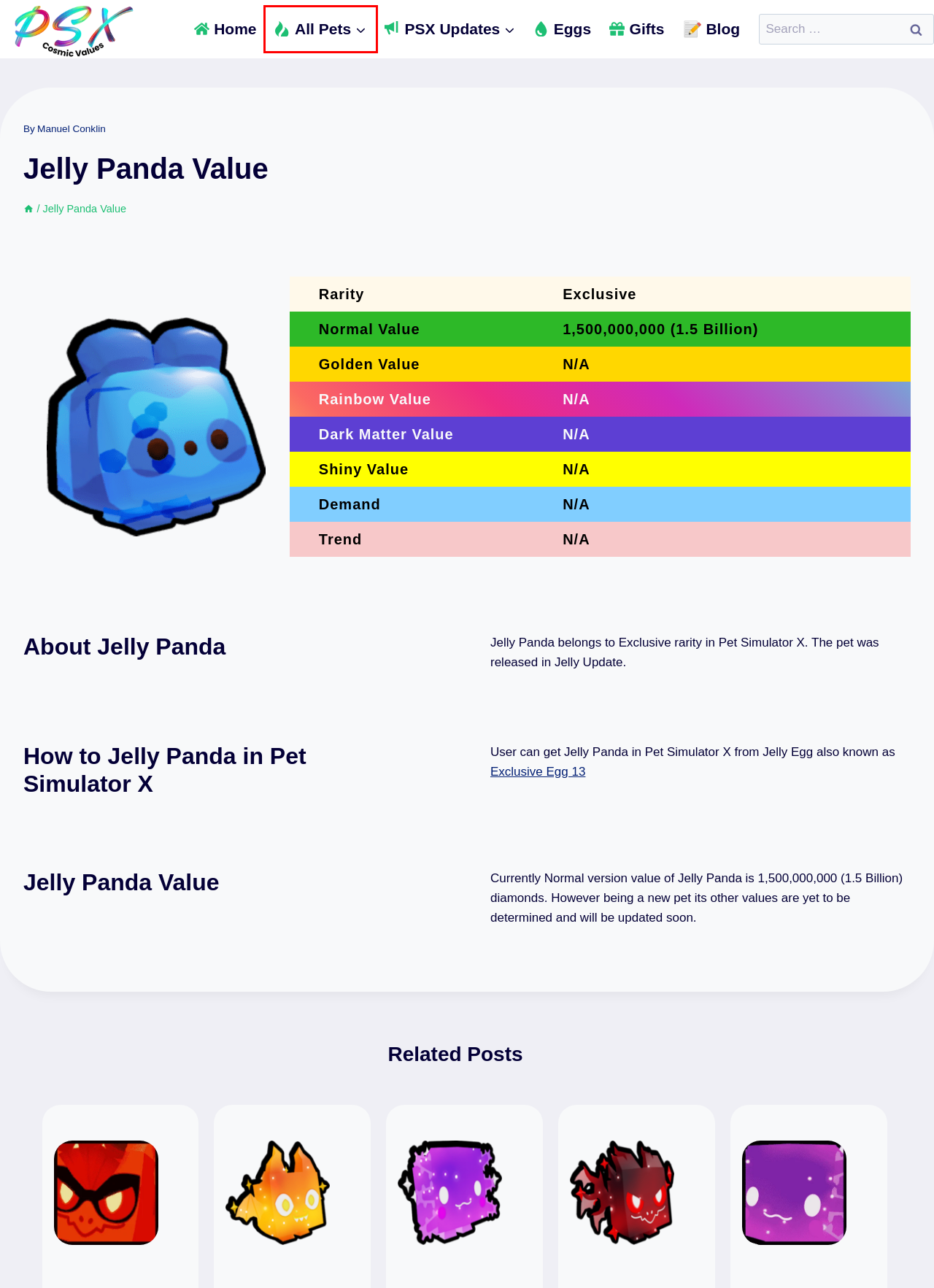Observe the provided screenshot of a webpage that has a red rectangle bounding box. Determine the webpage description that best matches the new webpage after clicking the element inside the red bounding box. Here are the candidates:
A. PSX Gifts Cosmic Values
B. PSX Pets Cosmic Values
C. PSX Eggs Cosmic Values
D. Latest Posts
E. Cosmic Values - Pet Simulator X
F. Exclusive Egg 13 Value
G. Cosmic Dragon Cosmic Value
H. PSX Updates Cosmic Values

B